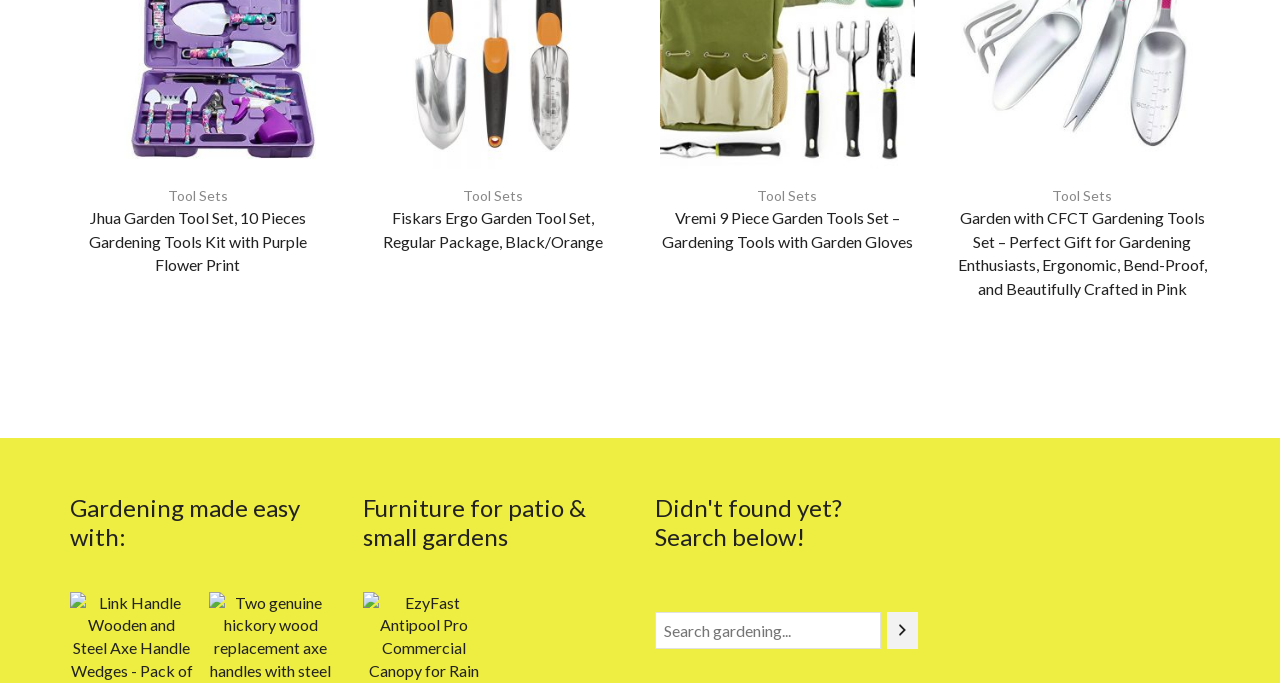Provide a thorough and detailed response to the question by examining the image: 
What is the category of the first product?

The first product is categorized as 'Tool Sets' because the link 'Tool Sets' is located above the product heading 'Jhua Garden Tool Set, 10 Pieces Gardening Tools Kit with Purple Flower Print'.